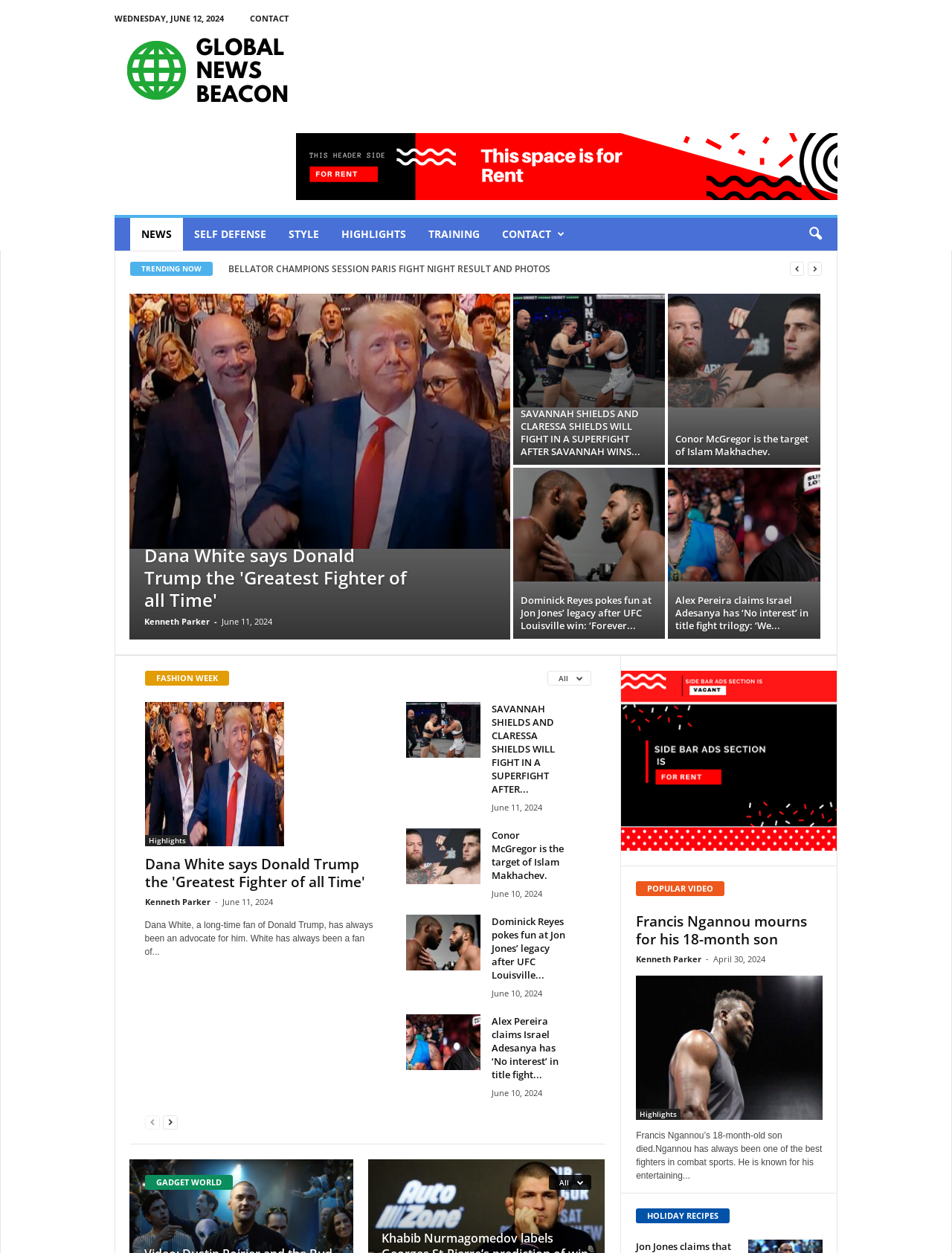Please identify the bounding box coordinates of the clickable area that will fulfill the following instruction: "click on the 'CONTACT' link". The coordinates should be in the format of four float numbers between 0 and 1, i.e., [left, top, right, bottom].

[0.263, 0.01, 0.303, 0.019]